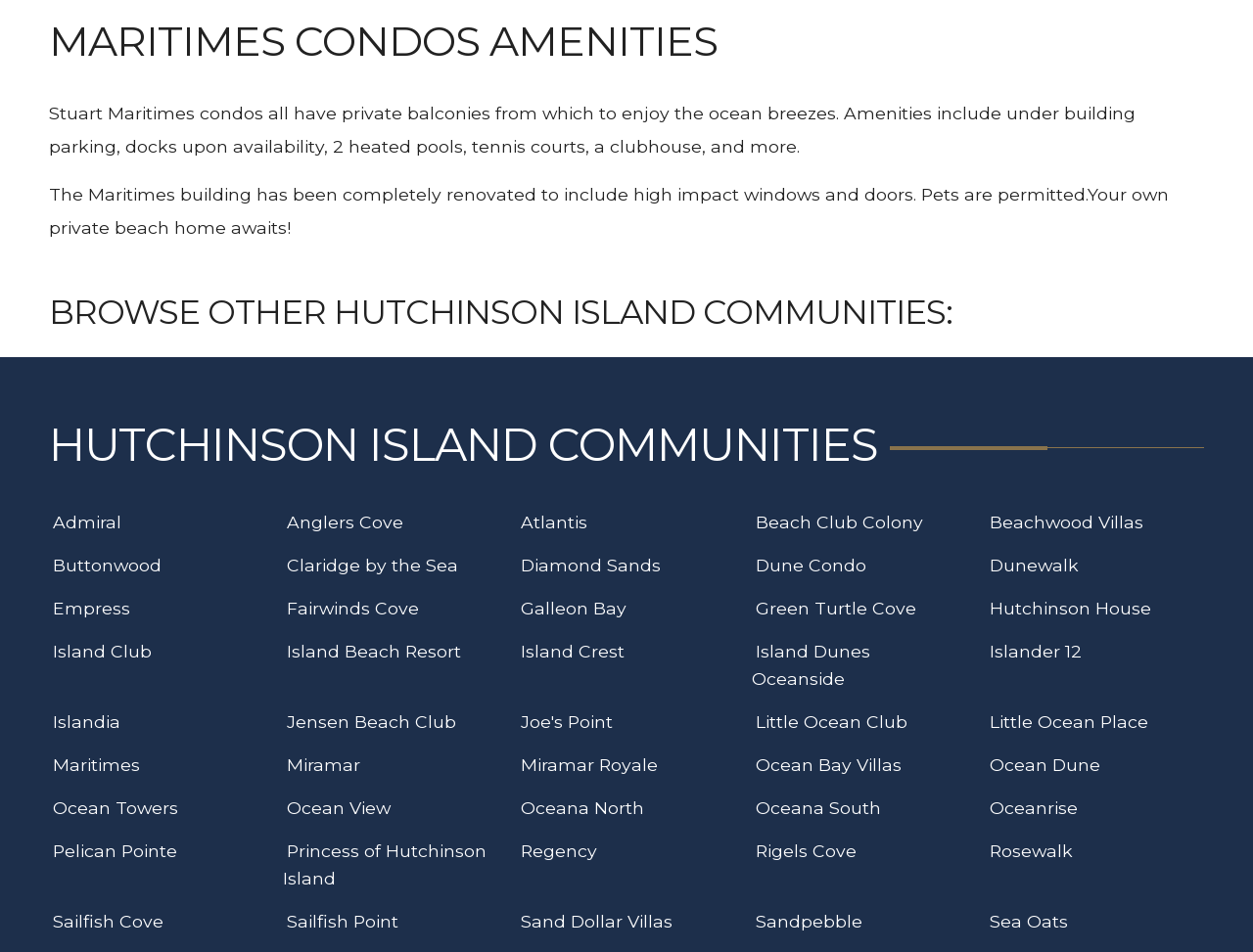Identify the bounding box coordinates of the region I need to click to complete this instruction: "Discover Sailfish Cove".

[0.036, 0.949, 0.137, 0.987]